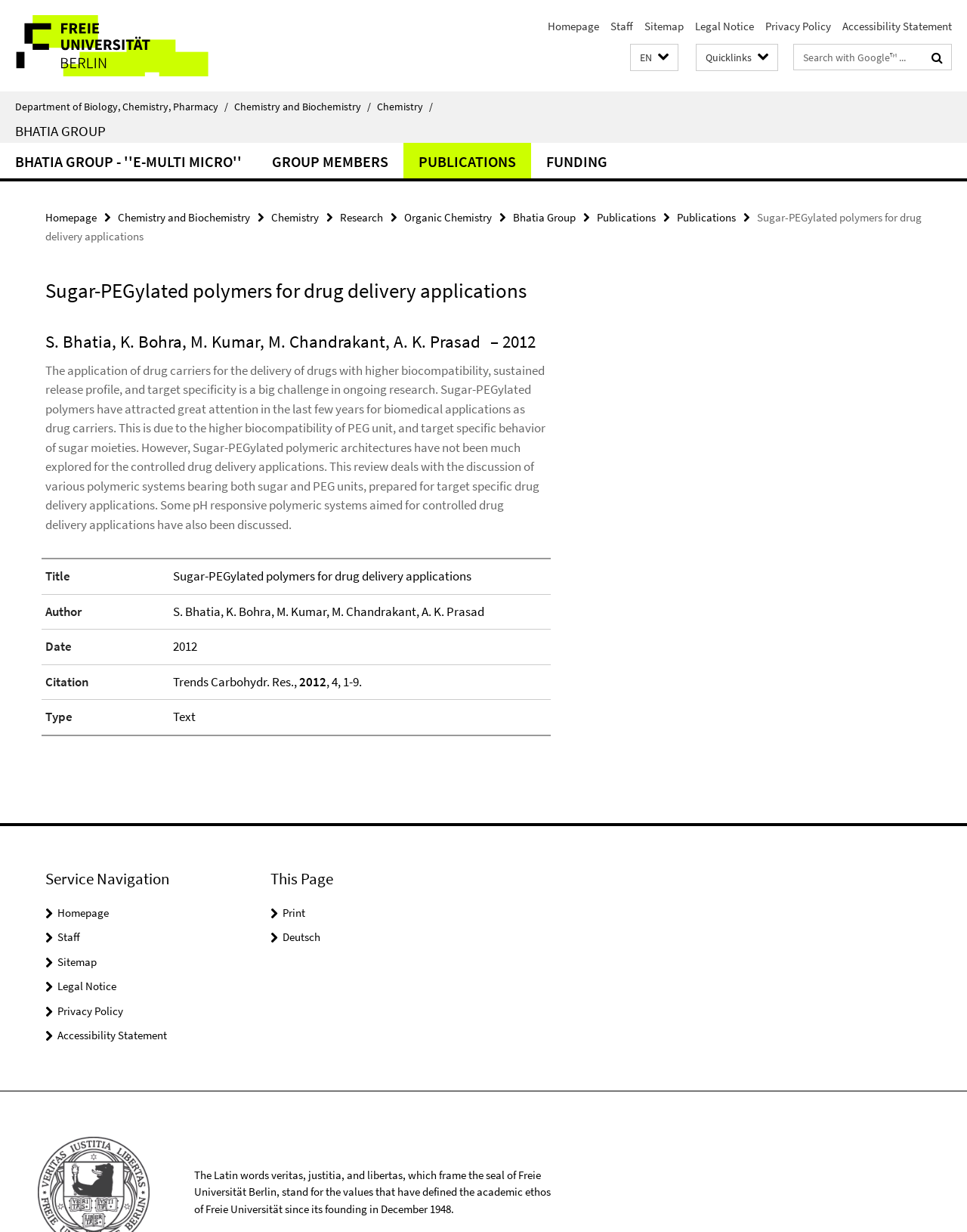Please answer the following query using a single word or phrase: 
What is the name of the research group?

Bhatia Group